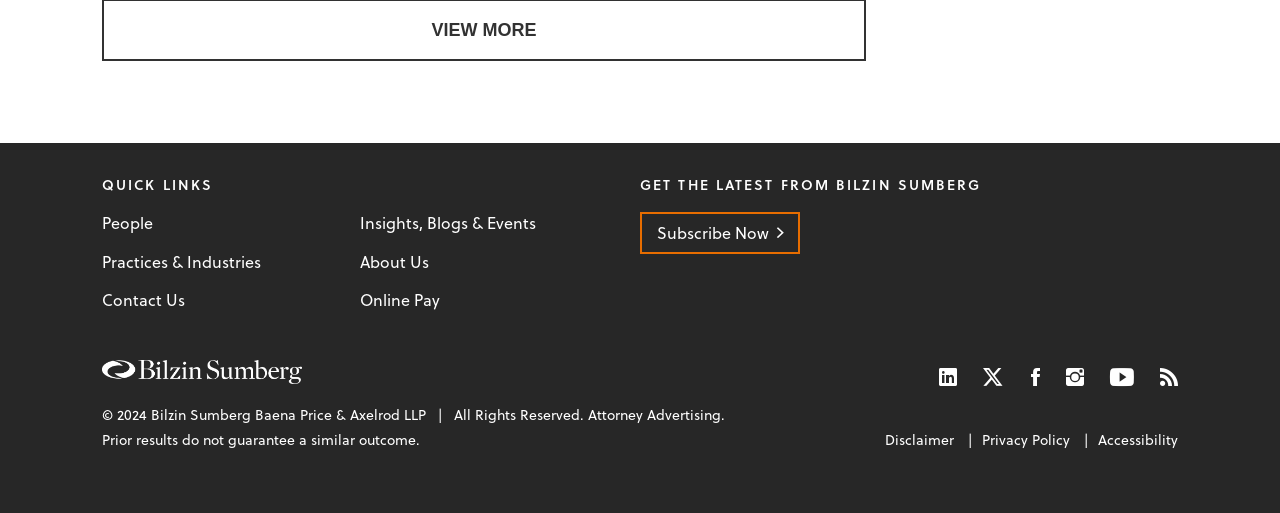What is the purpose of the 'QUICK LINKS' section?
Your answer should be a single word or phrase derived from the screenshot.

To provide quick access to important pages